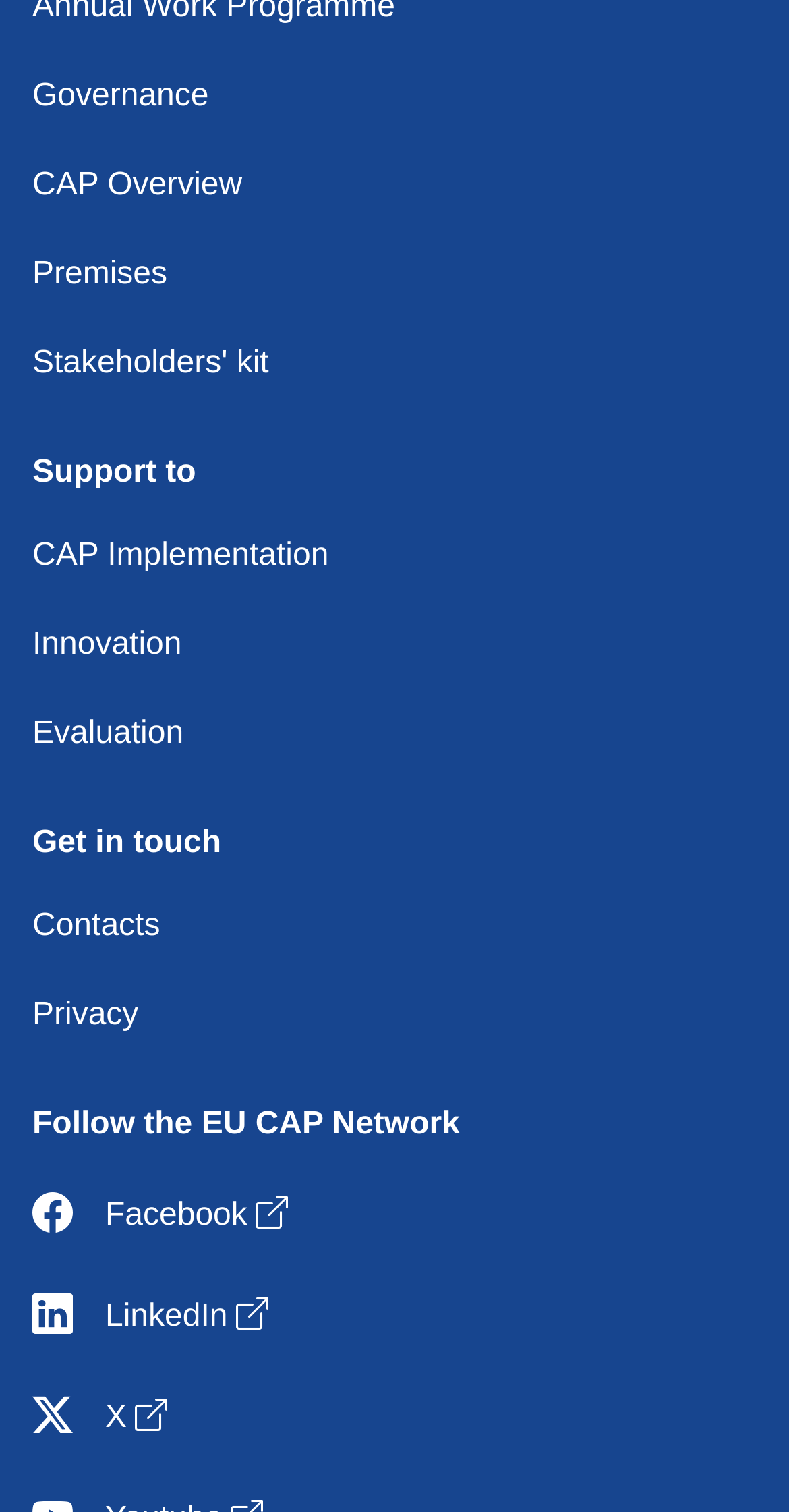Use a single word or phrase to answer the question: How many social media links are on the webpage?

3